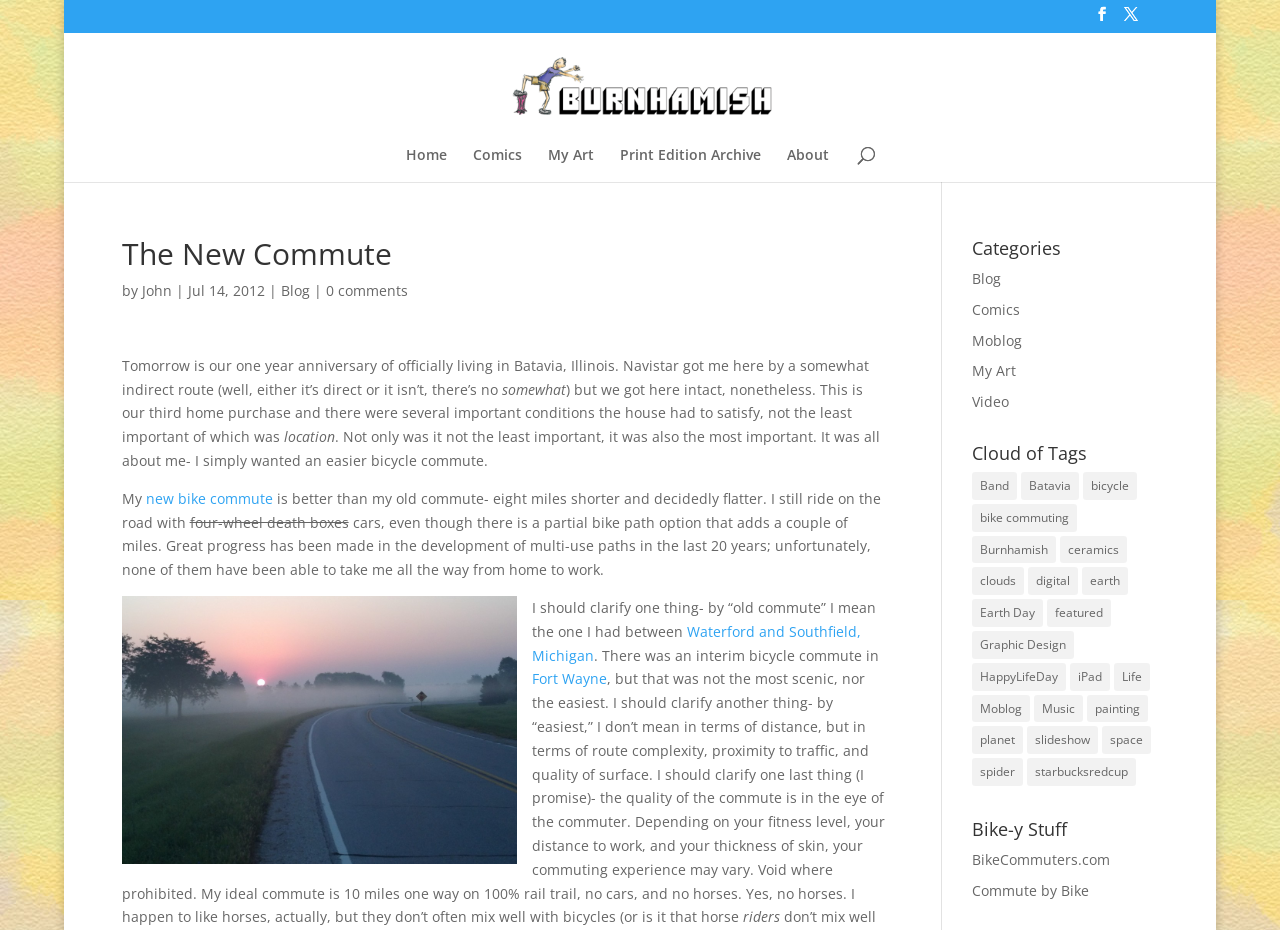Please give a succinct answer using a single word or phrase:
What is the category of the blog post?

Blog